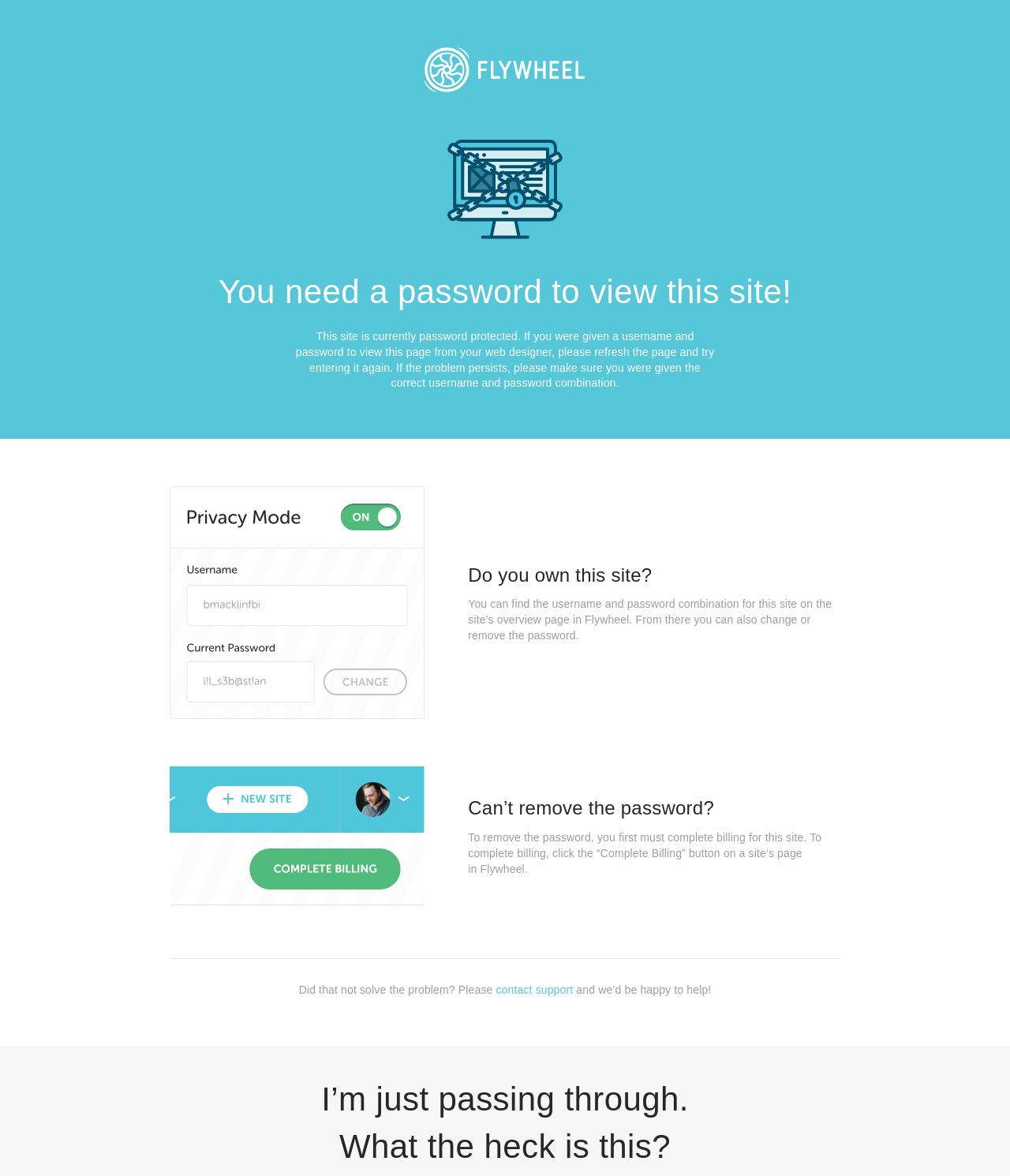Construct a comprehensive description capturing every detail on the webpage.

The webpage appears to be a password-protected site on Flywheel, a managed WordPress hosting platform designed for designers and creative agencies. 

At the top, there is a link and an image, likely a logo, positioned side by side. Below them, there is a prominent heading stating "You need a password to view this site!" 

To the right of the heading, there is an image. Below the heading, there is a paragraph of text explaining that the site is currently password-protected and providing instructions on how to access the site. 

Further down, there are three sections, each consisting of a heading and a paragraph of text. The first section has a heading "Do you own this site?" and provides information on finding the username and password combination. The second section has a heading "Can’t remove the password?" and explains the steps to remove the password. The third section has a heading "I’m just passing through. What the heck is this?" 

Between the second and third sections, there is an image. At the very bottom, there is a horizontal separator, followed by a paragraph of text and a link to contact support.